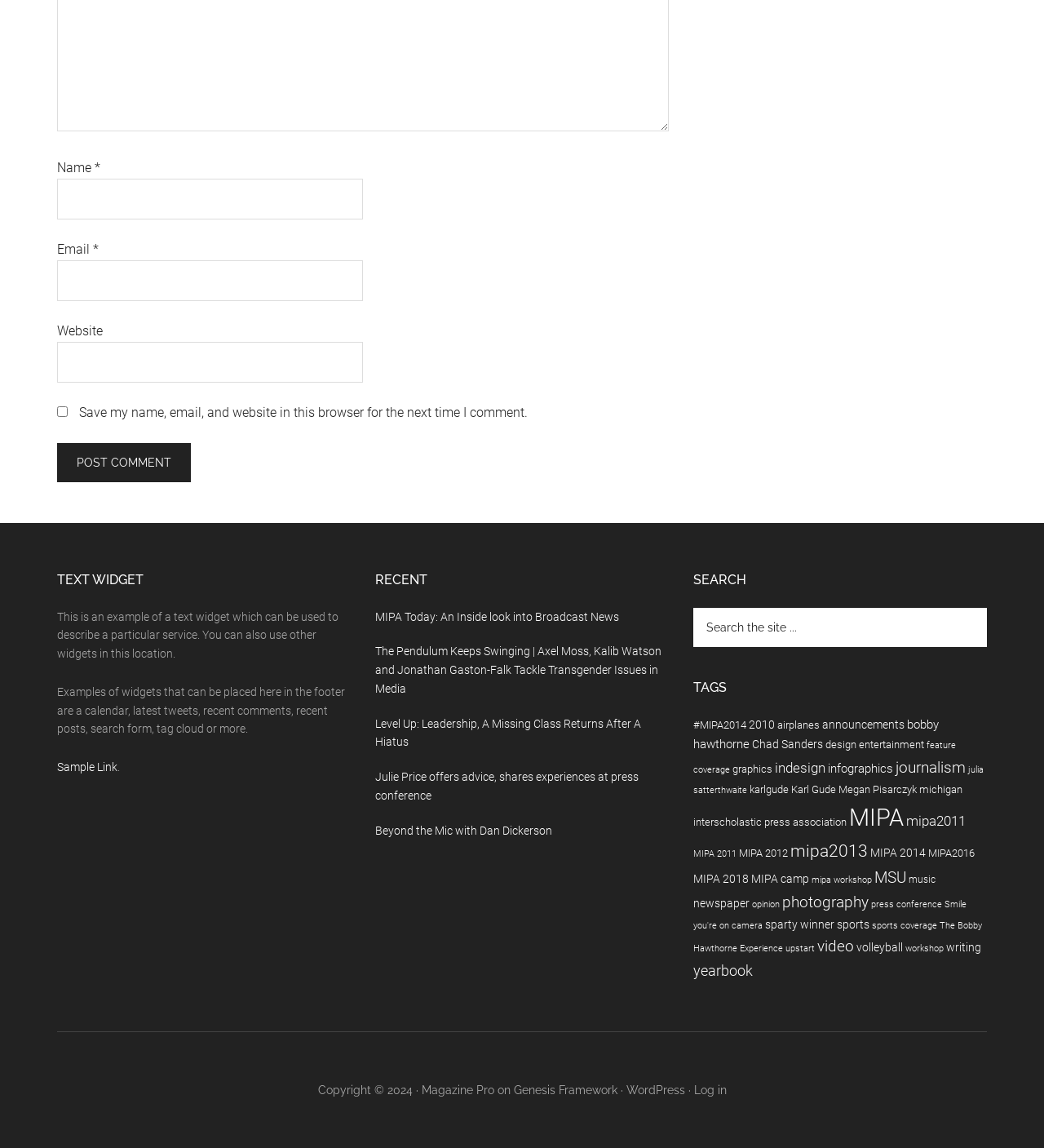What type of content is listed under 'RECENT'?
Using the visual information, respond with a single word or phrase.

News articles